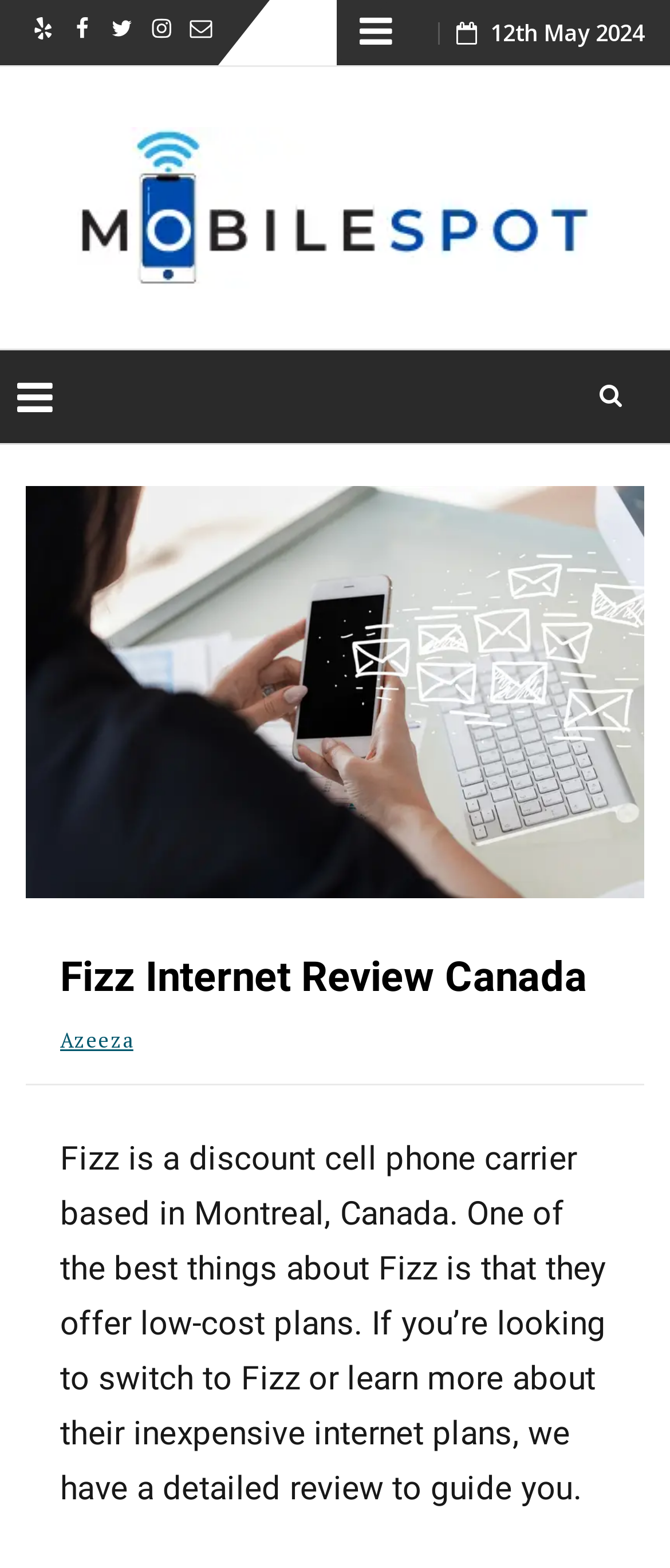Please give a succinct answer to the question in one word or phrase:
What is the date mentioned on the webpage?

12th May 2024